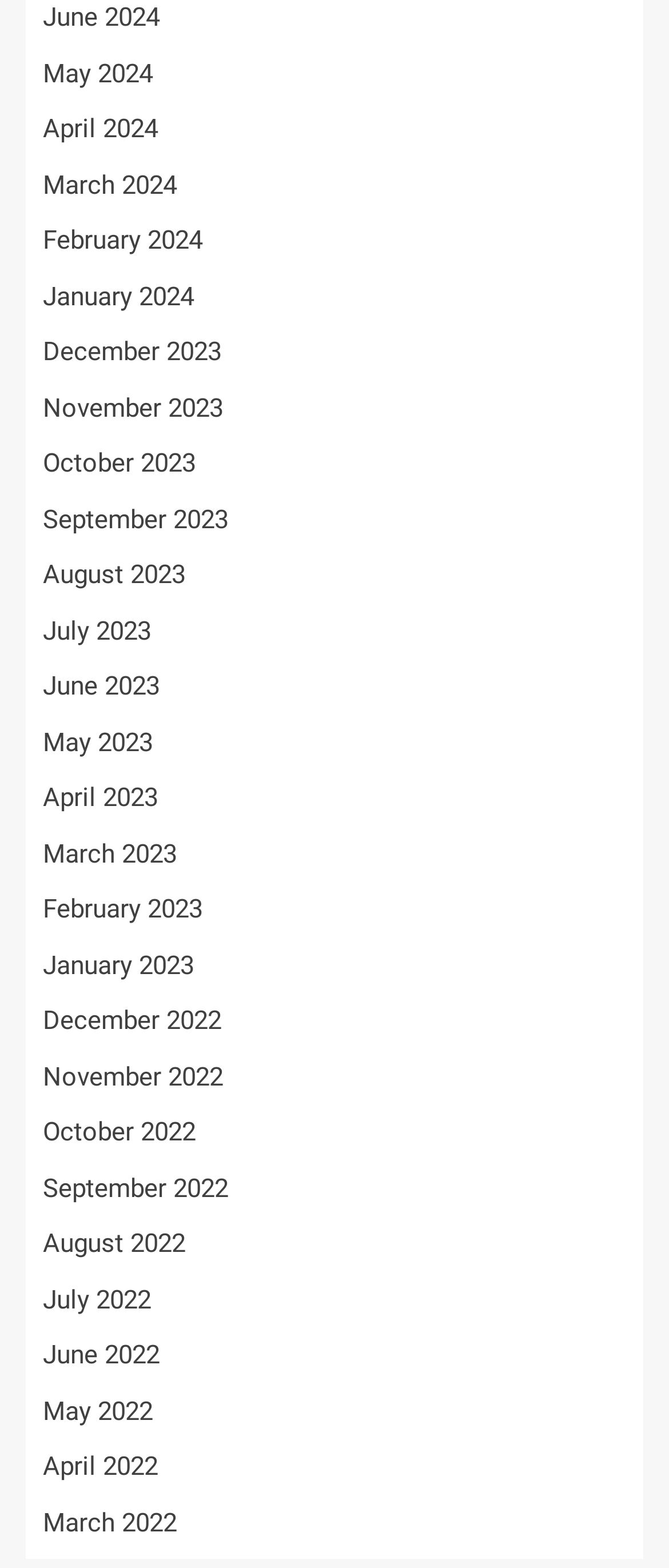Determine the bounding box coordinates of the clickable region to follow the instruction: "Browse August 2022".

[0.064, 0.783, 0.277, 0.803]